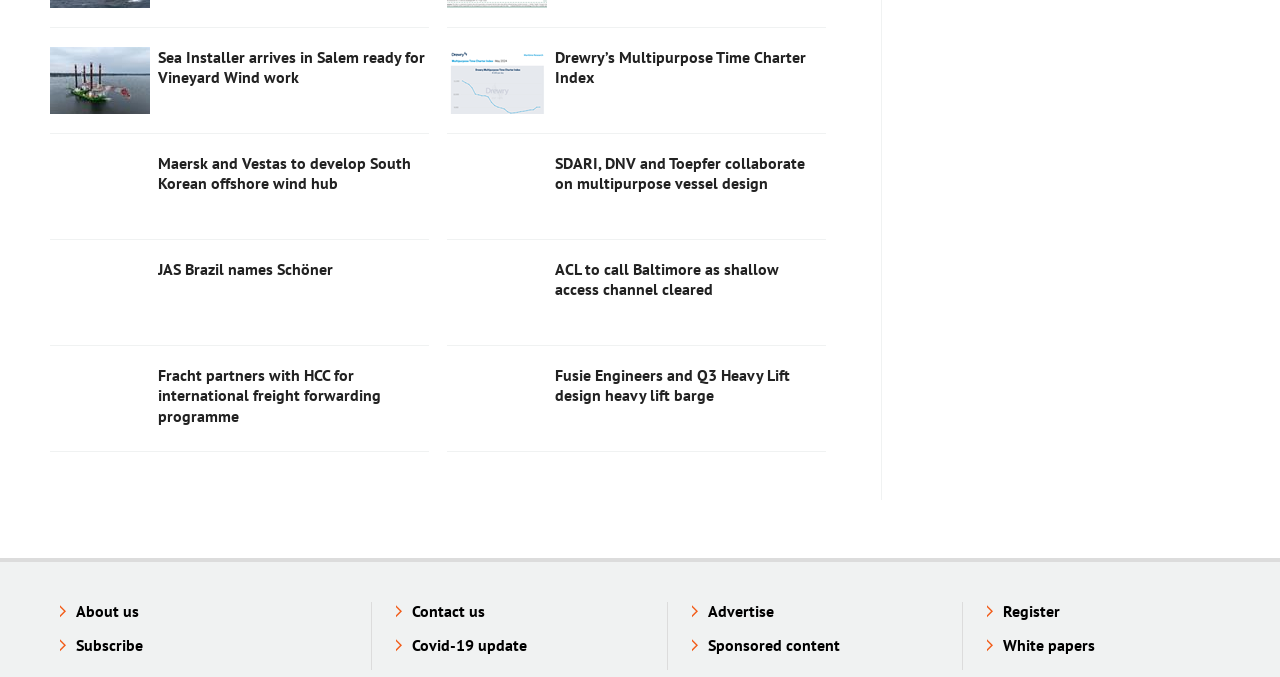How many links are there in the webpage?
Answer the question with just one word or phrase using the image.

22